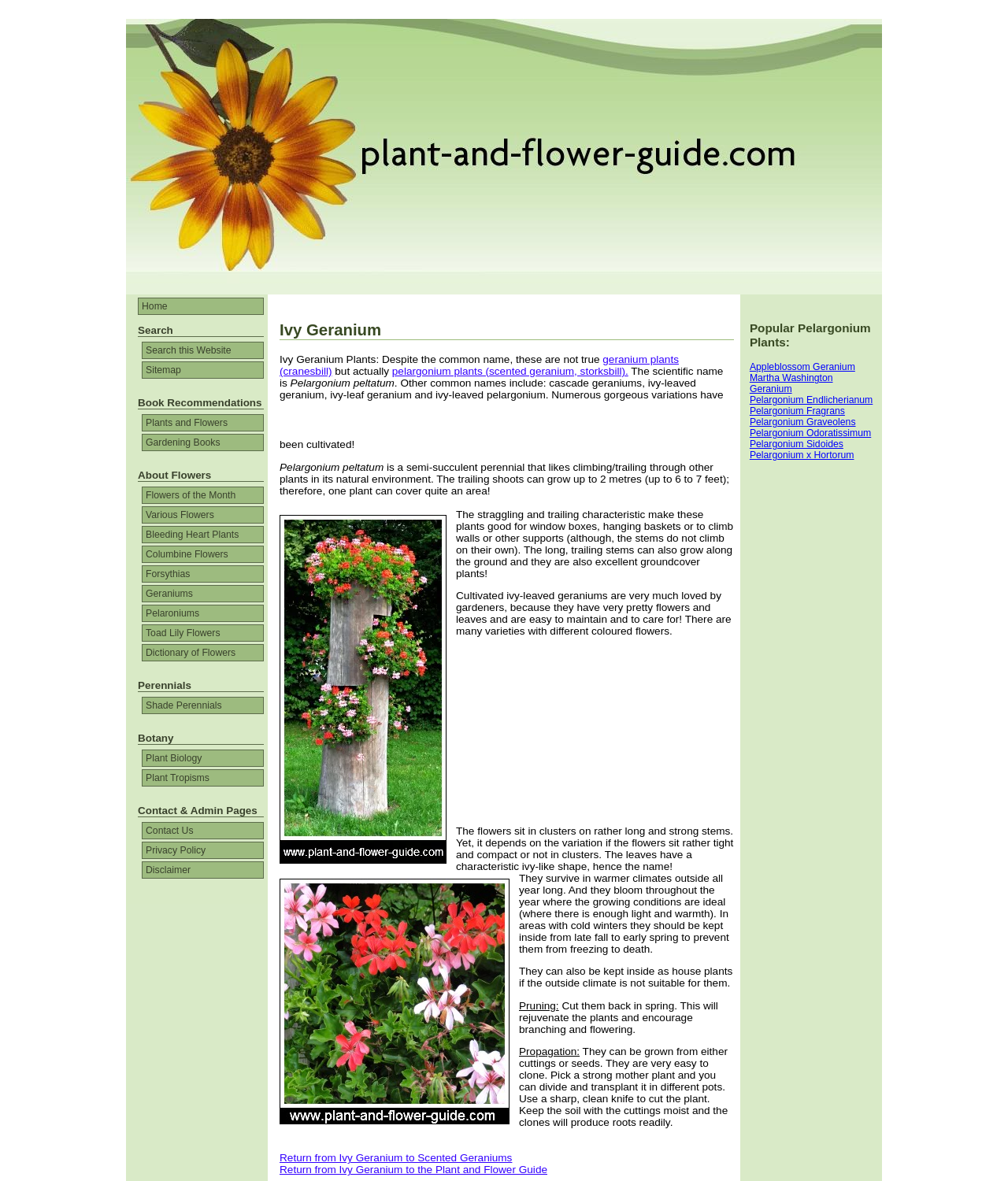Identify the bounding box coordinates of the region that needs to be clicked to carry out this instruction: "Read more about 'Flowers of the Month'". Provide these coordinates as four float numbers ranging from 0 to 1, i.e., [left, top, right, bottom].

[0.141, 0.412, 0.262, 0.427]